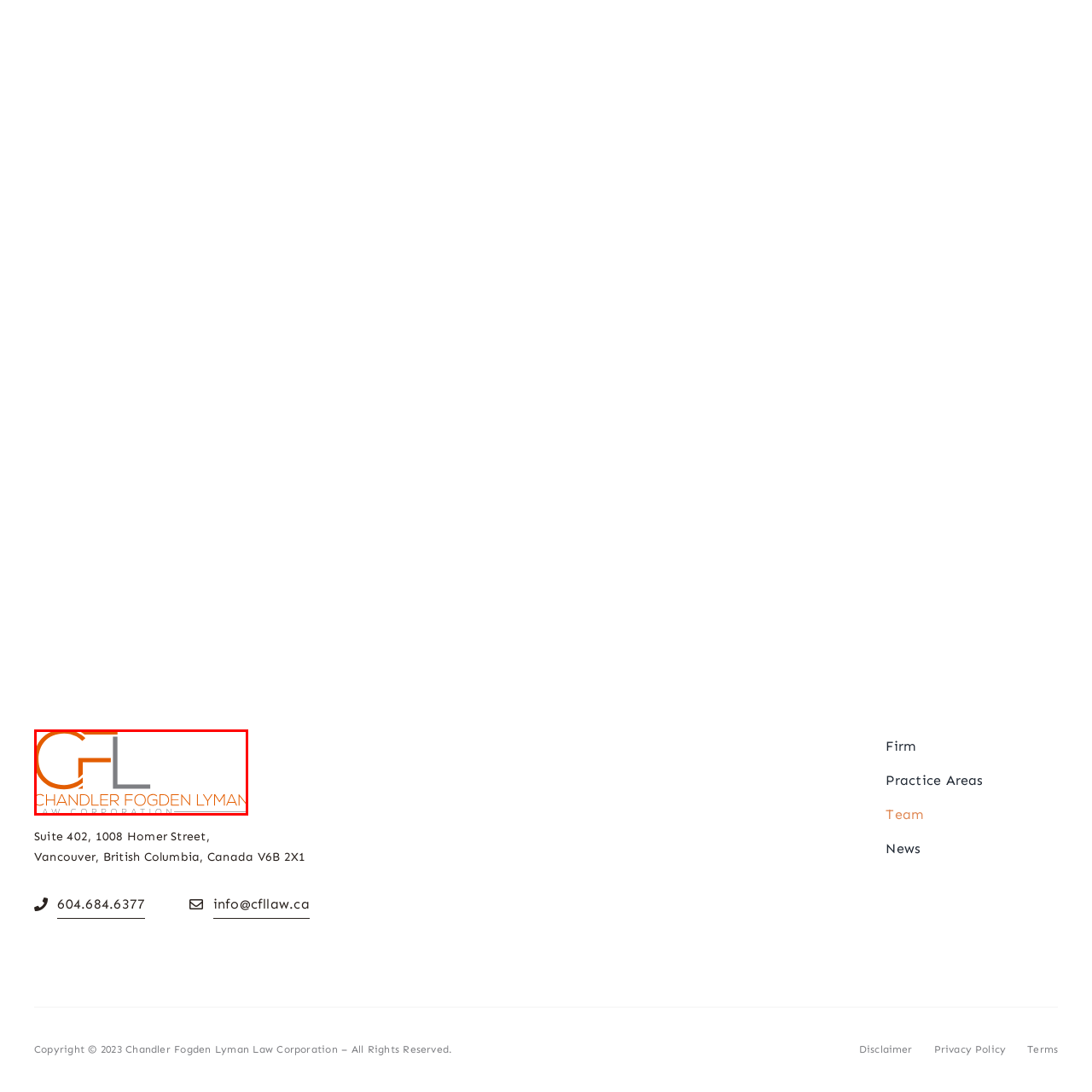Describe in detail the portion of the image that is enclosed within the red boundary.

The image showcases the logo of the Chandler Fogden Lyman Law Corporation. The design features an elegant combination of the letters "C", "F", and "L" in a bold, modern style, predominantly using vibrant orange and a sleek gray color. Beneath these initials, the full name of the law corporation, "CHANDLER FOGDEN LYMAN LAW CORPORATION," is presented in a clean, professional font, emphasizing the firm's identity and expertise. This logo reflects a sense of professionalism and trustworthiness, embodying the values of the legal services provided by the firm.